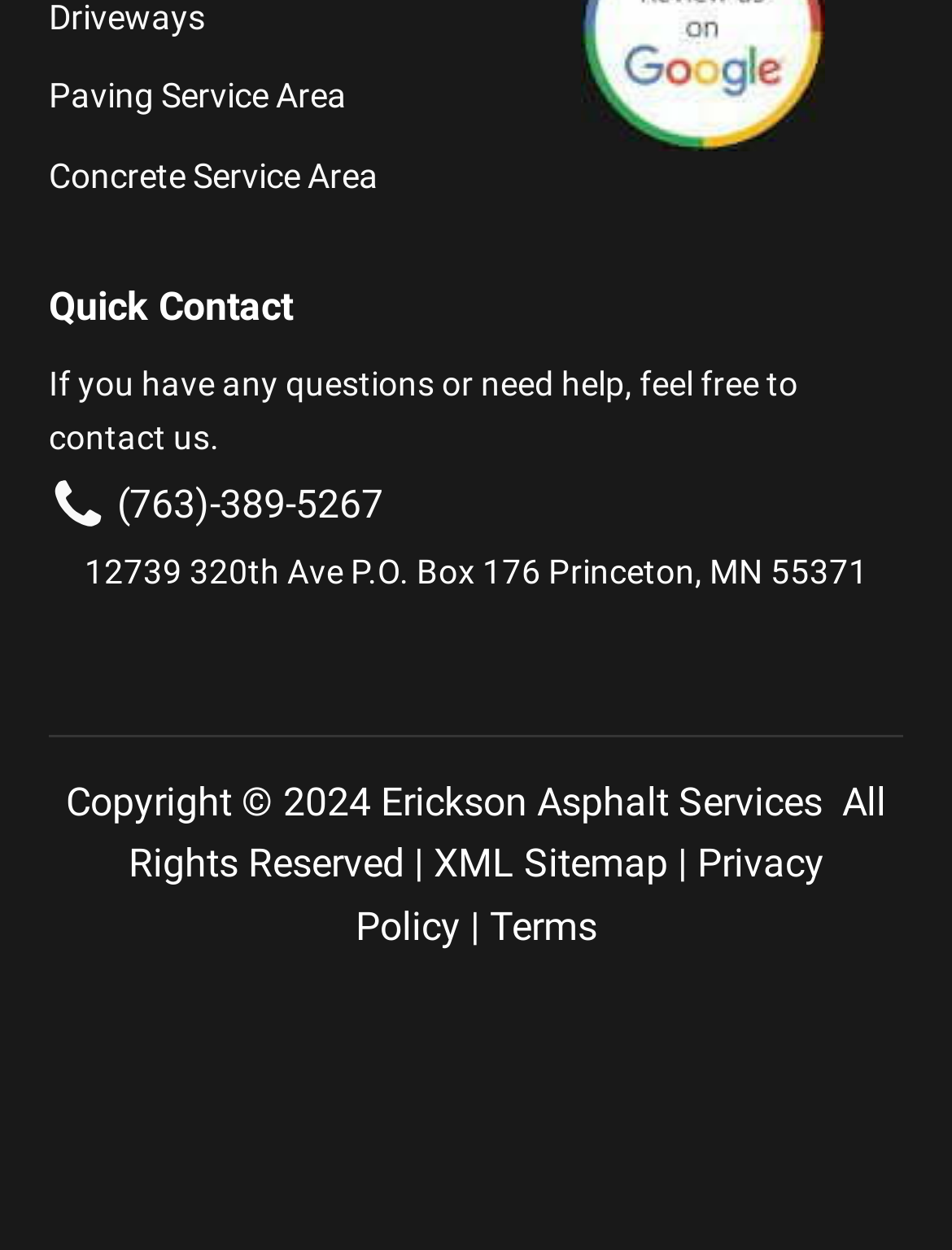Please study the image and answer the question comprehensively:
What are the two service areas mentioned?

The two service areas mentioned on the webpage are 'Paving Service Area' and 'Concrete Service Area', which are displayed as links at the top of the webpage. These service areas are likely the main services offered by the company.